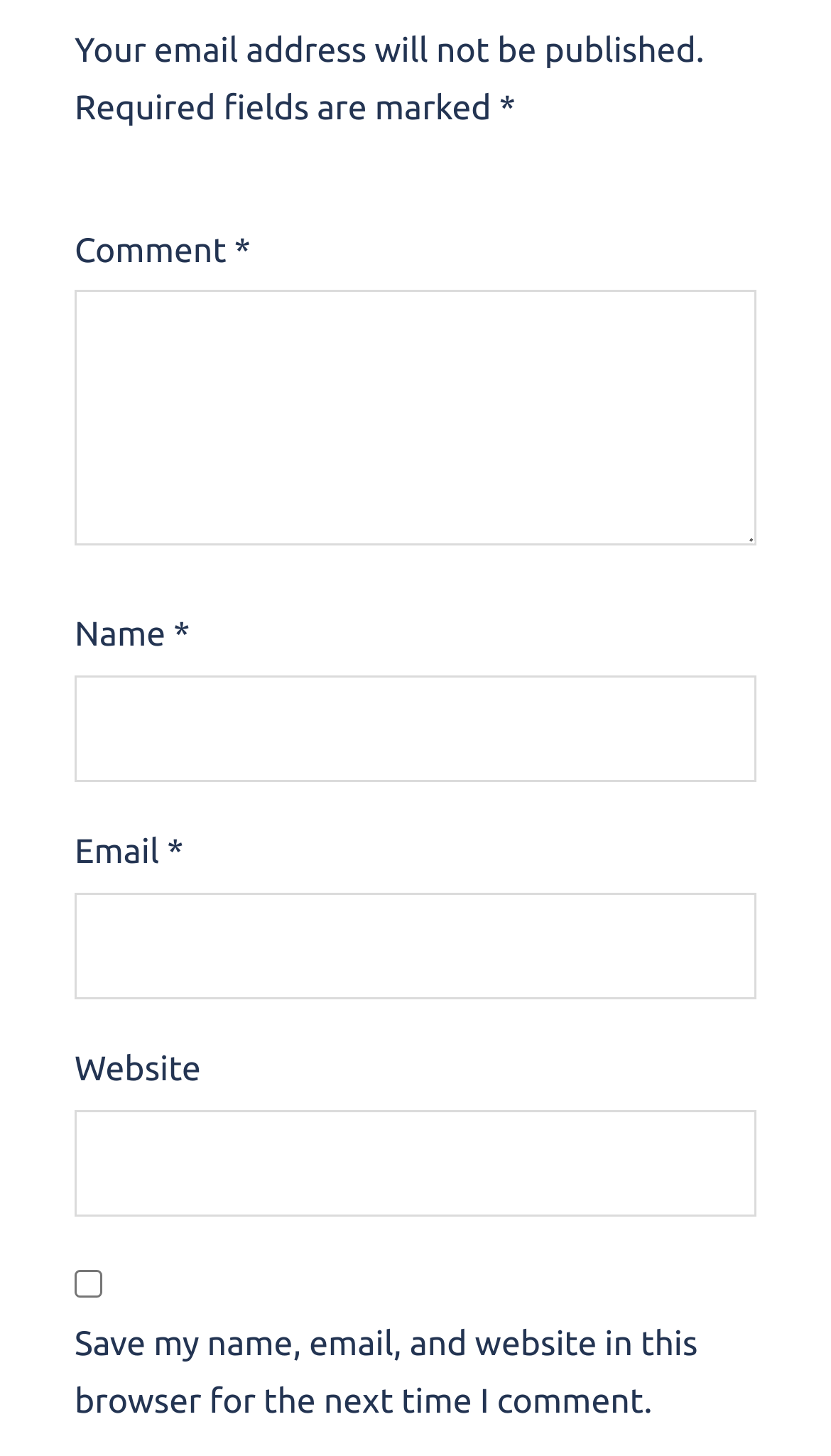Provide a single word or phrase answer to the question: 
What is the label of the first text field?

Comment